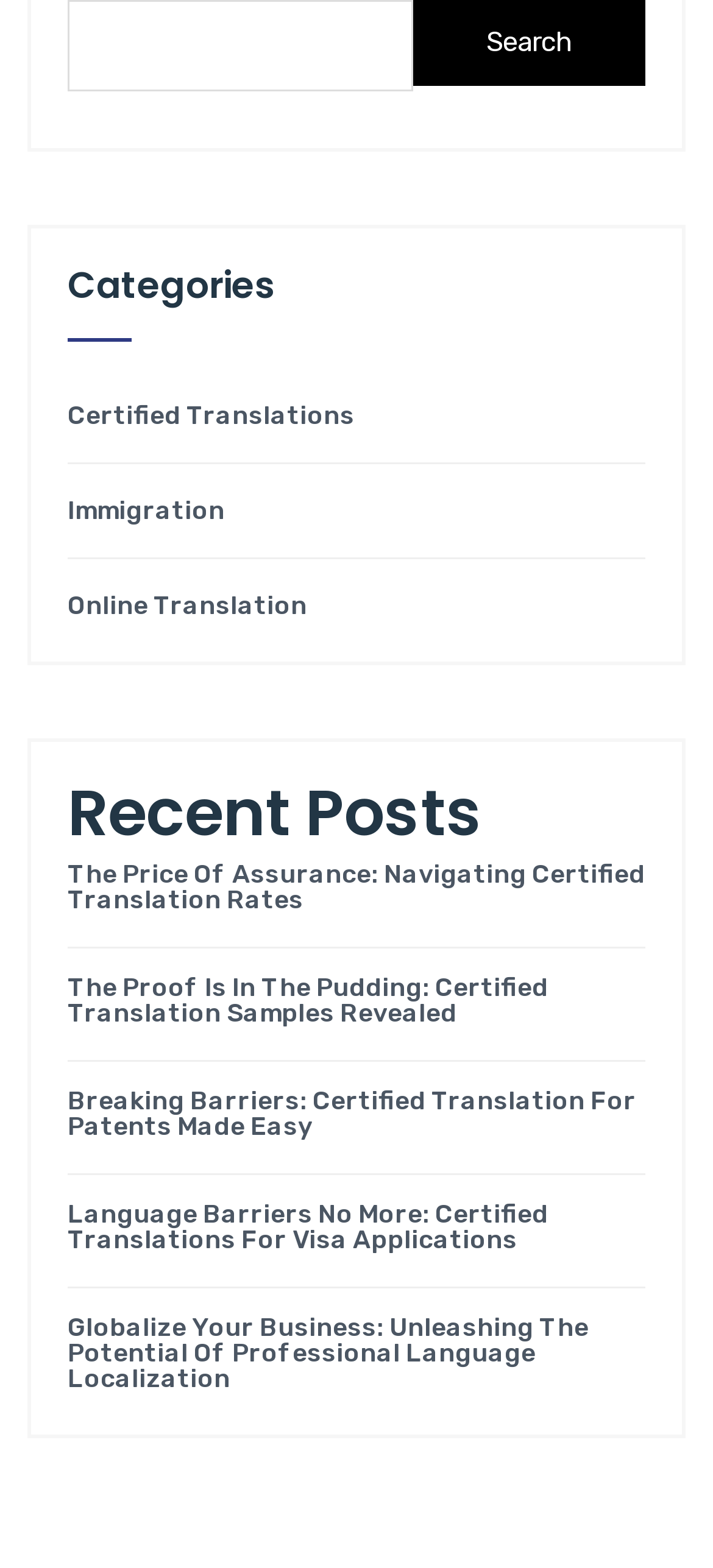Identify the bounding box coordinates for the region to click in order to carry out this instruction: "view certified translations". Provide the coordinates using four float numbers between 0 and 1, formatted as [left, top, right, bottom].

[0.095, 0.257, 0.497, 0.274]